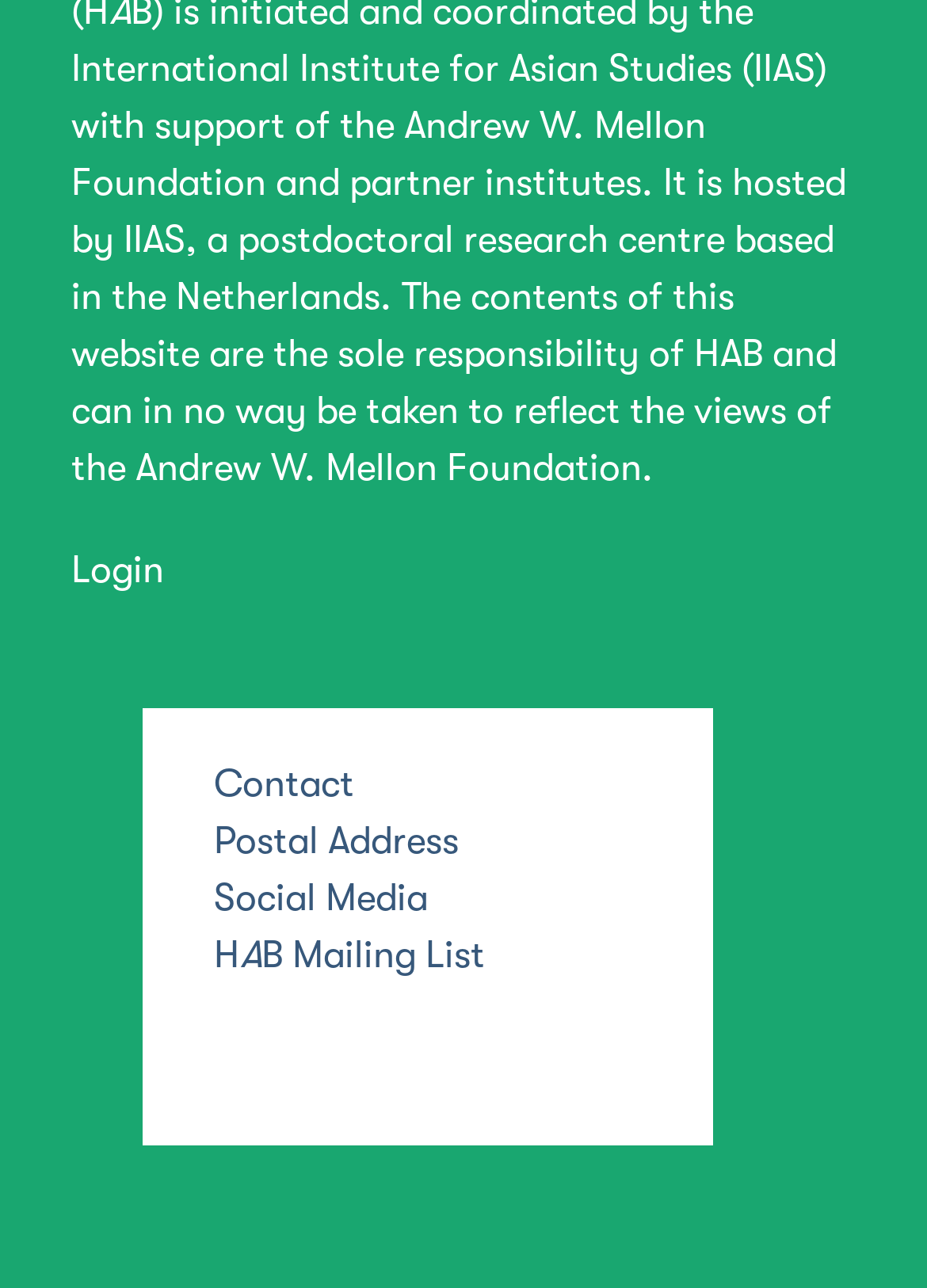Provide the bounding box coordinates of the HTML element described as: "HAB Mailing List". The bounding box coordinates should be four float numbers between 0 and 1, i.e., [left, top, right, bottom].

[0.231, 0.725, 0.523, 0.759]